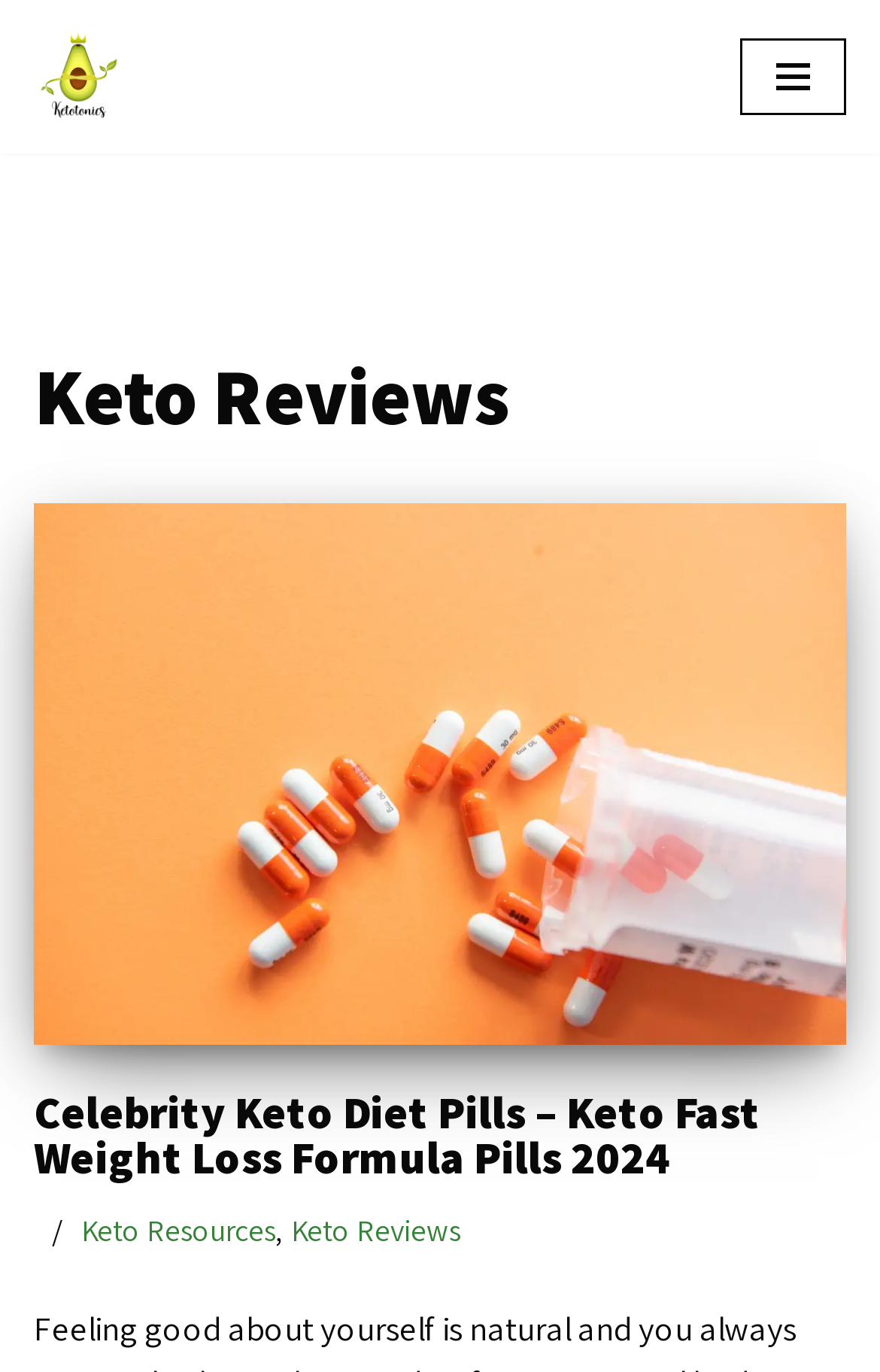What is the last link on the webpage?
From the screenshot, provide a brief answer in one word or phrase.

Keto Reviews